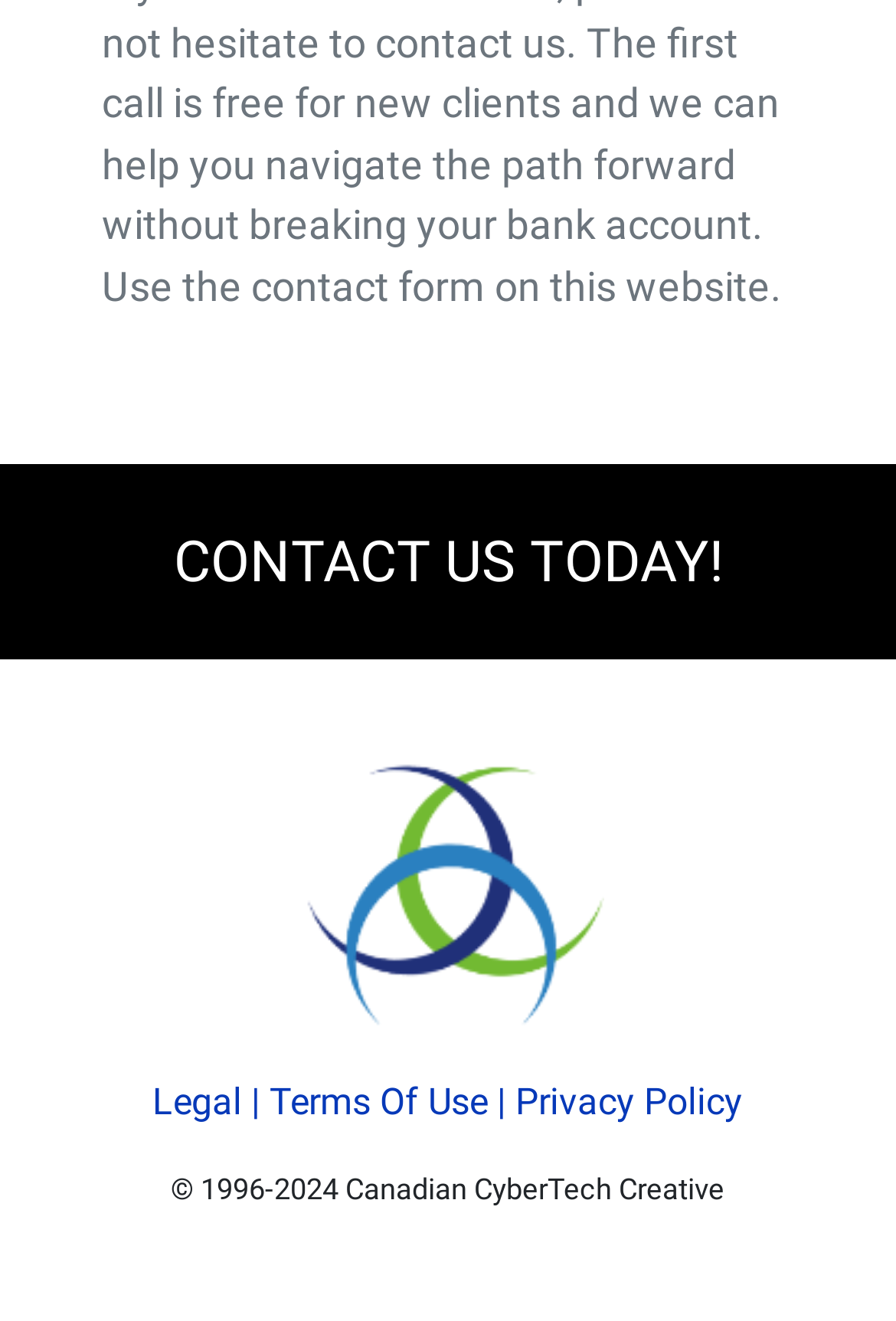What is the purpose of the 'CONTACT US TODAY!' link?
Refer to the screenshot and respond with a concise word or phrase.

To contact the company